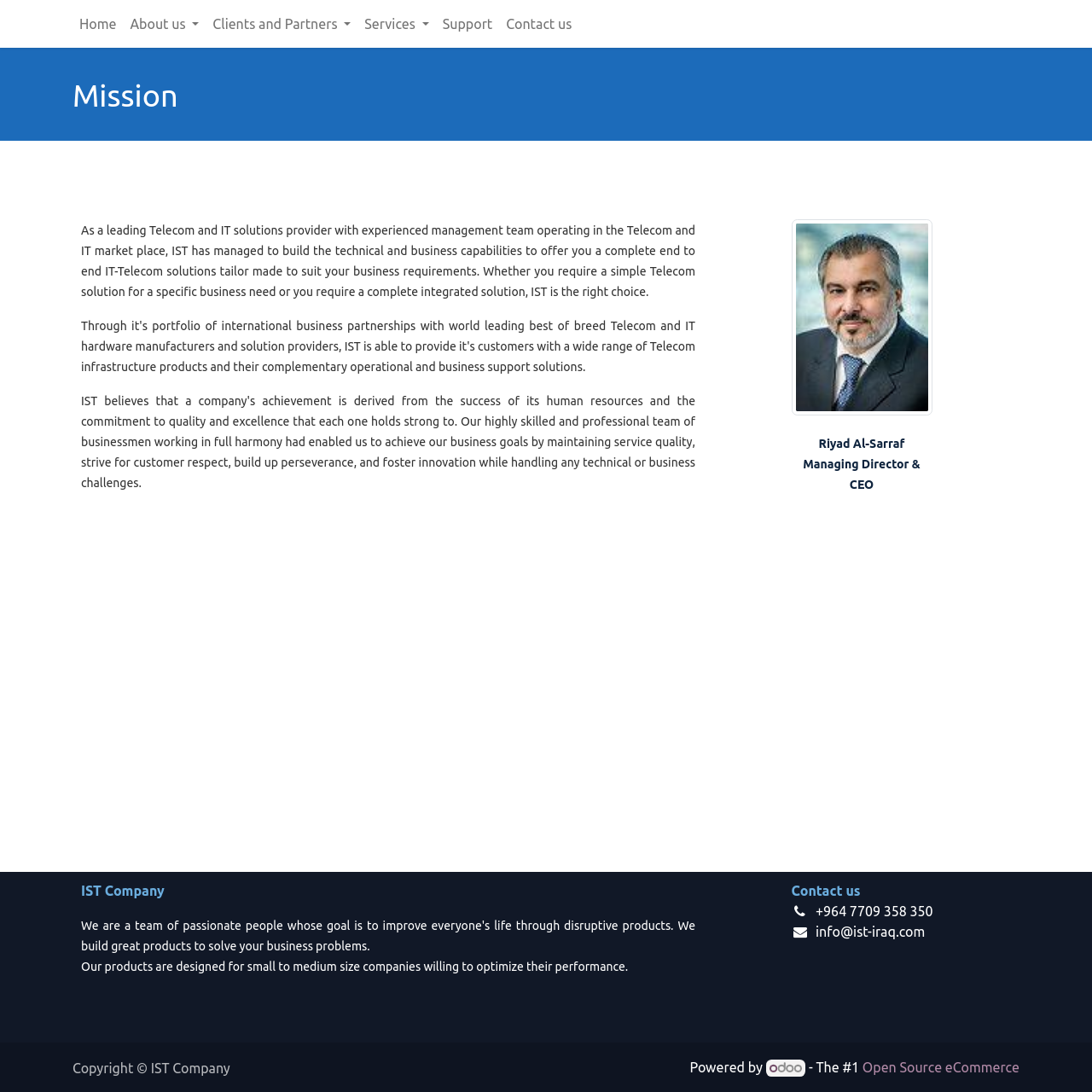Identify the bounding box coordinates for the element that needs to be clicked to fulfill this instruction: "Call +964 7709 358 350". Provide the coordinates in the format of four float numbers between 0 and 1: [left, top, right, bottom].

[0.747, 0.827, 0.854, 0.842]